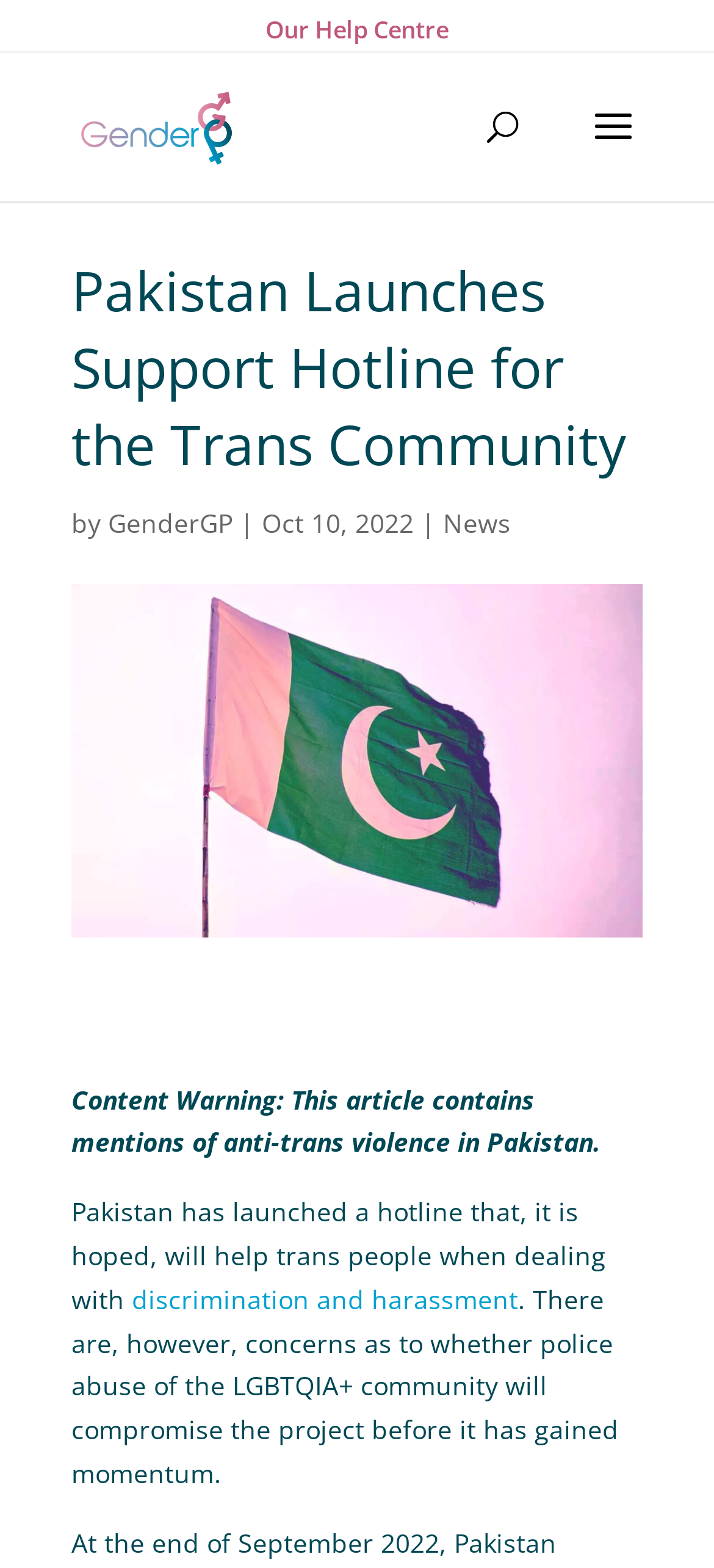Please extract and provide the main headline of the webpage.

Pakistan Launches Support Hotline for the Trans Community